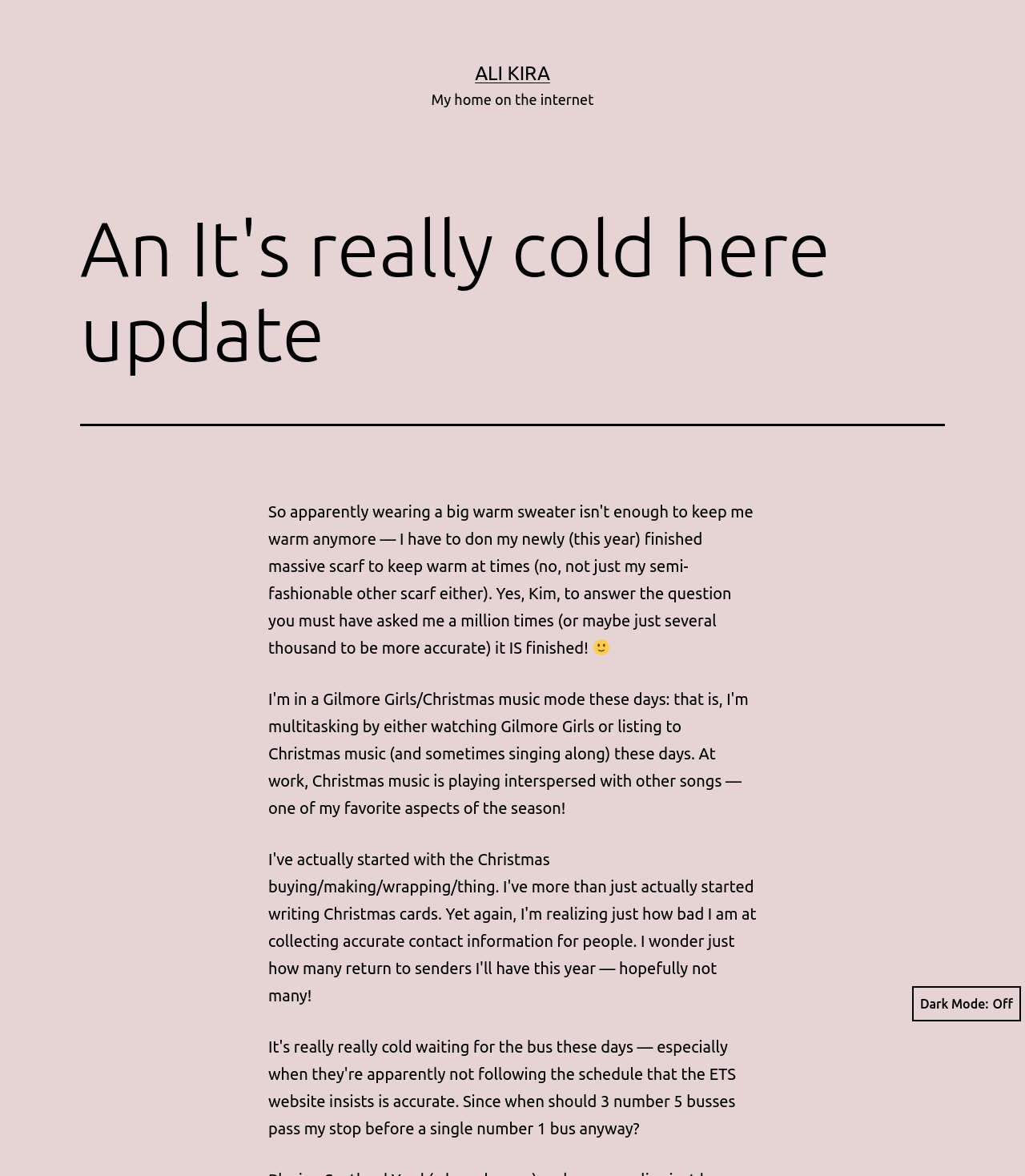Using the webpage screenshot, locate the HTML element that fits the following description and provide its bounding box: "Dark Mode:".

[0.89, 0.839, 0.996, 0.869]